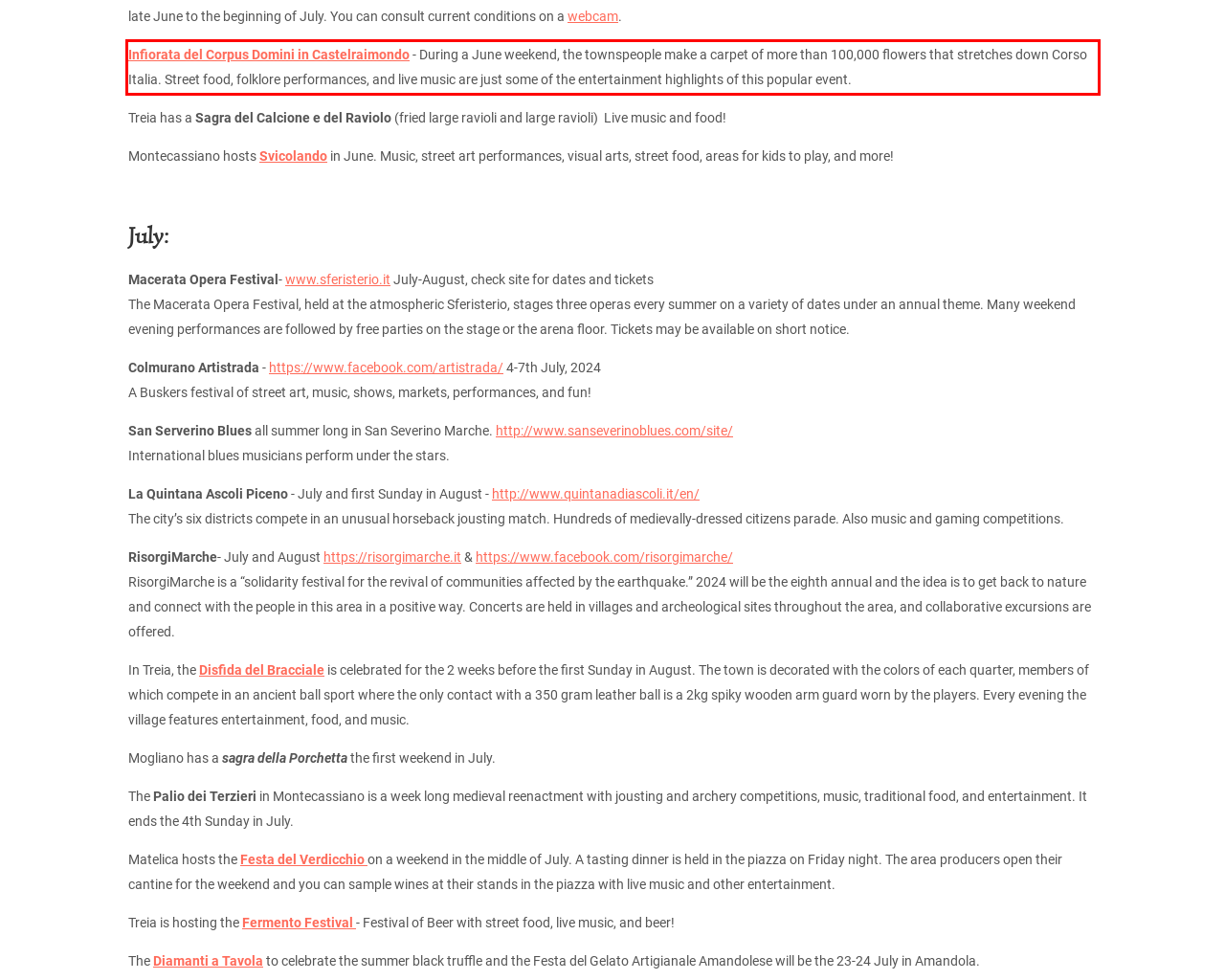Identify and transcribe the text content enclosed by the red bounding box in the given screenshot.

Infiorata del Corpus Domini in Castelraimondo - During a June weekend, the townspeople make a carpet of more than 100,000 flowers that stretches down Corso Italia. Street food, folklore performances, and live music are just some of the entertainment highlights of this popular event.